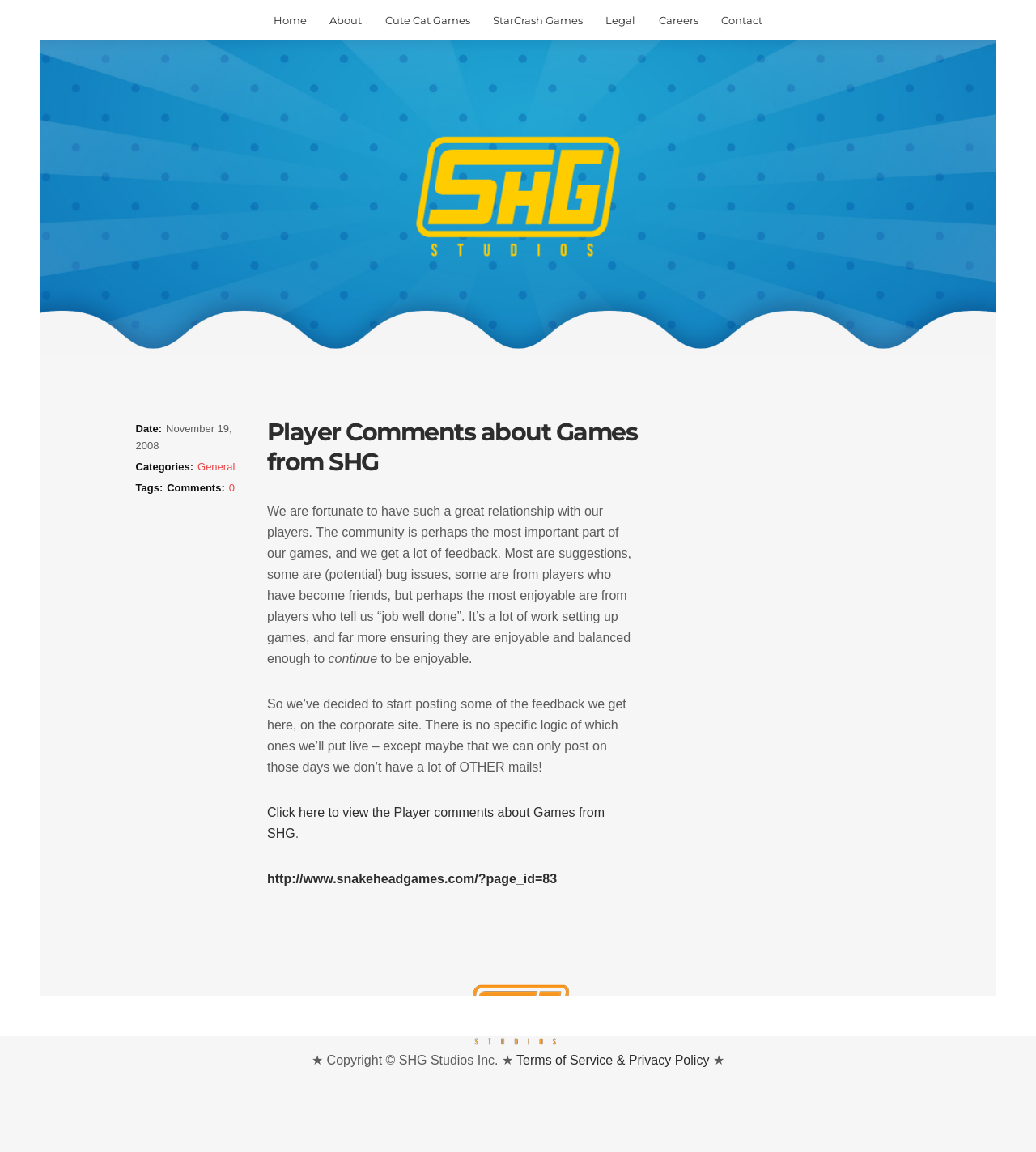Respond with a single word or short phrase to the following question: 
What is the name of the studio?

SHG Studios